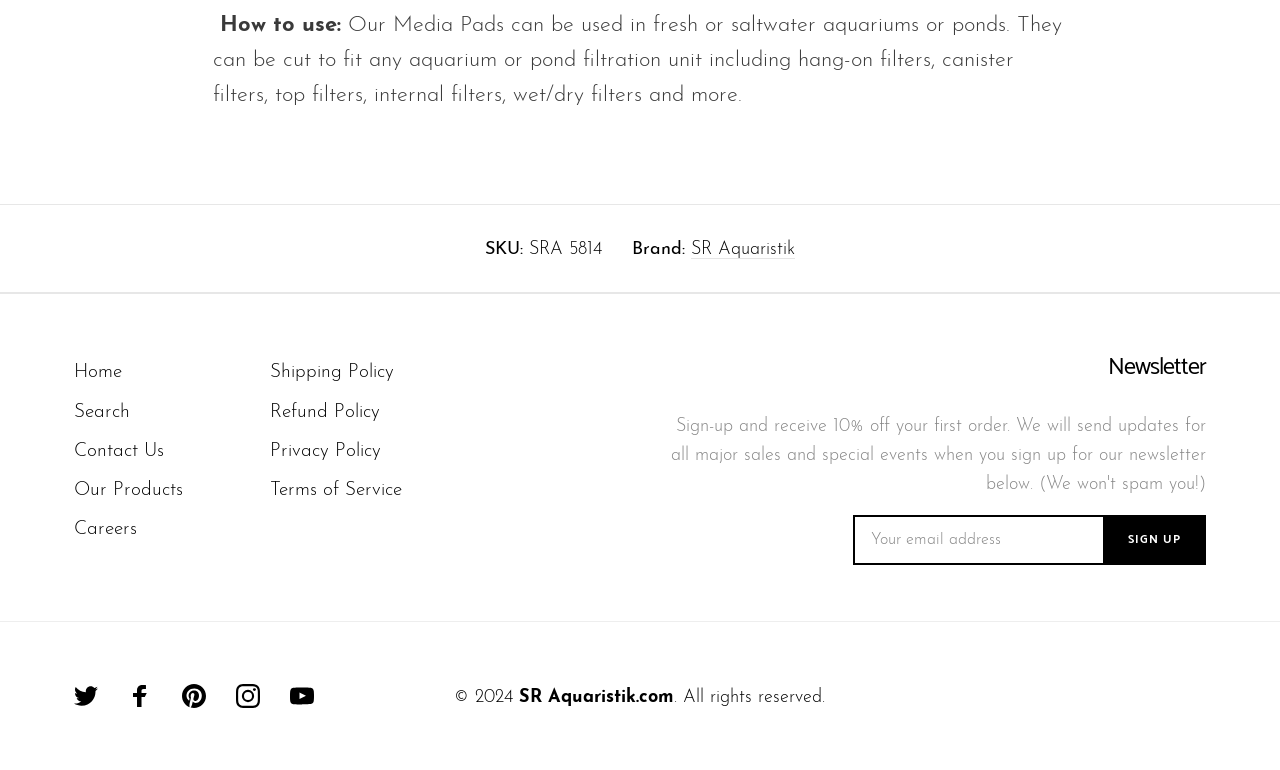Can you pinpoint the bounding box coordinates for the clickable element required for this instruction: "Click on the 'Home' link"? The coordinates should be four float numbers between 0 and 1, i.e., [left, top, right, bottom].

[0.058, 0.472, 0.096, 0.497]